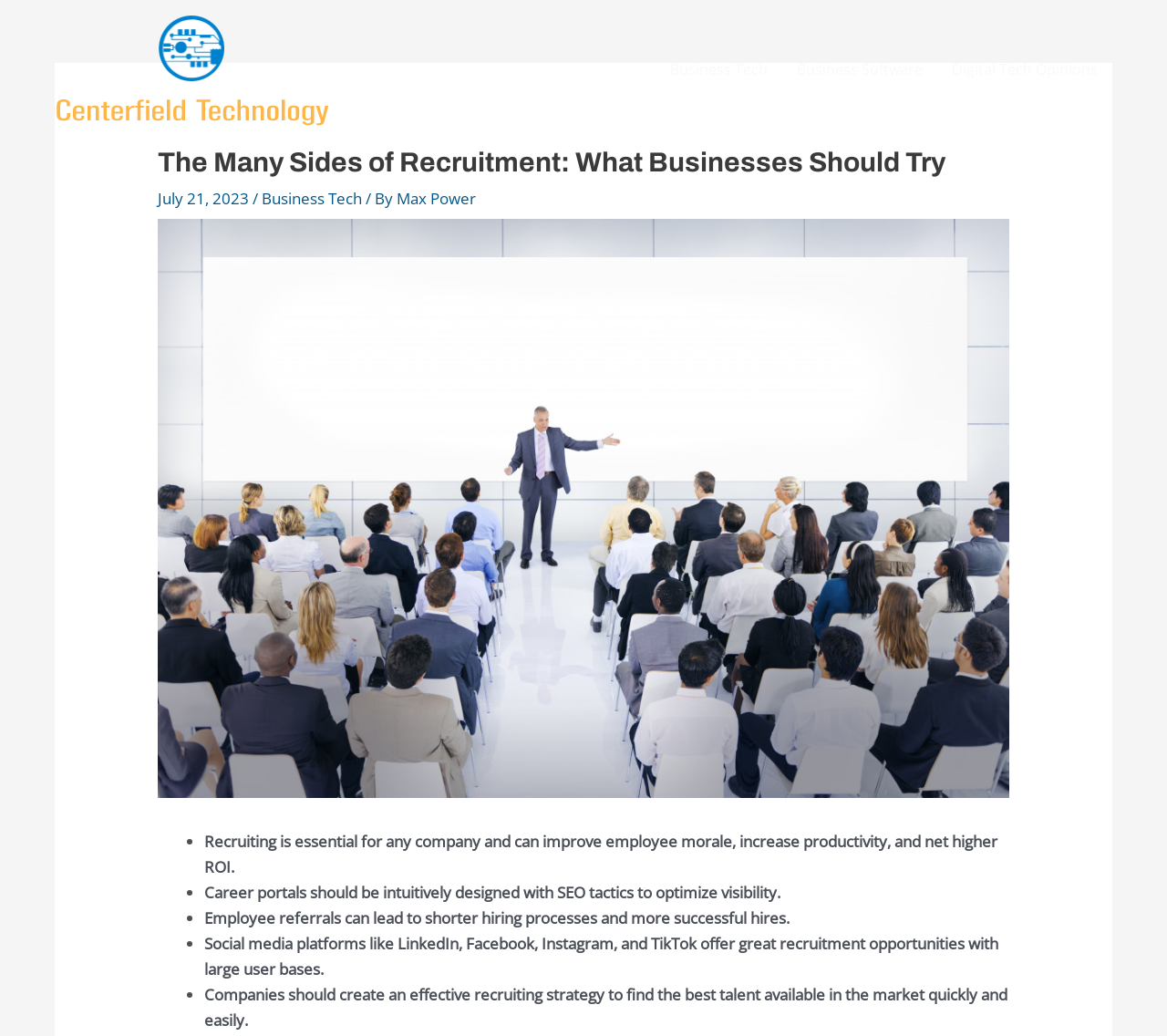Extract the primary headline from the webpage and present its text.

The Many Sides of Recruitment: What Businesses Should Try